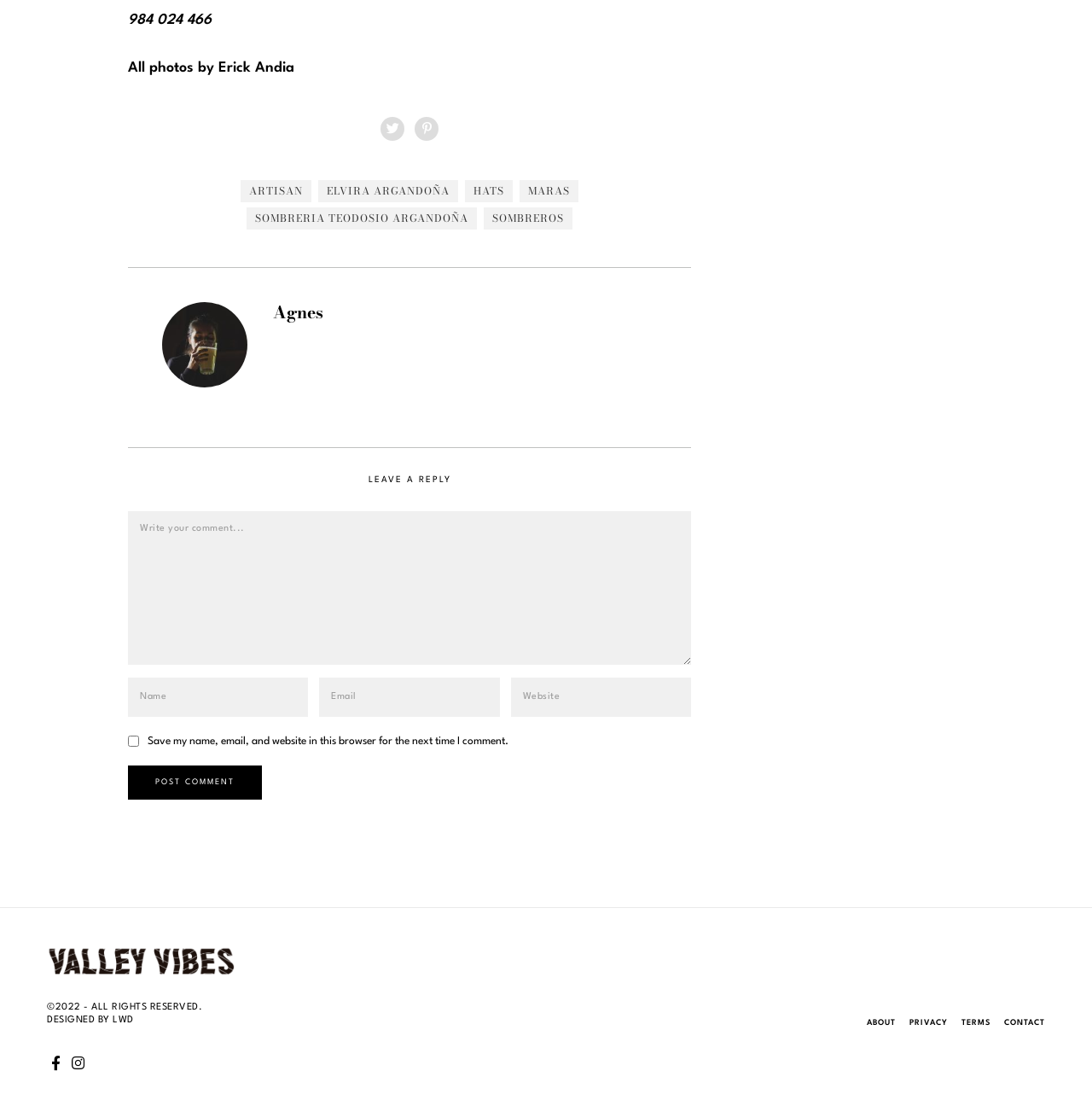Locate the bounding box coordinates of the clickable element to fulfill the following instruction: "Click the link to Arduino vs. Netduino vs. Raspberry Pi vs. Beaglebone Black (Part 2)". Provide the coordinates as four float numbers between 0 and 1 in the format [left, top, right, bottom].

None